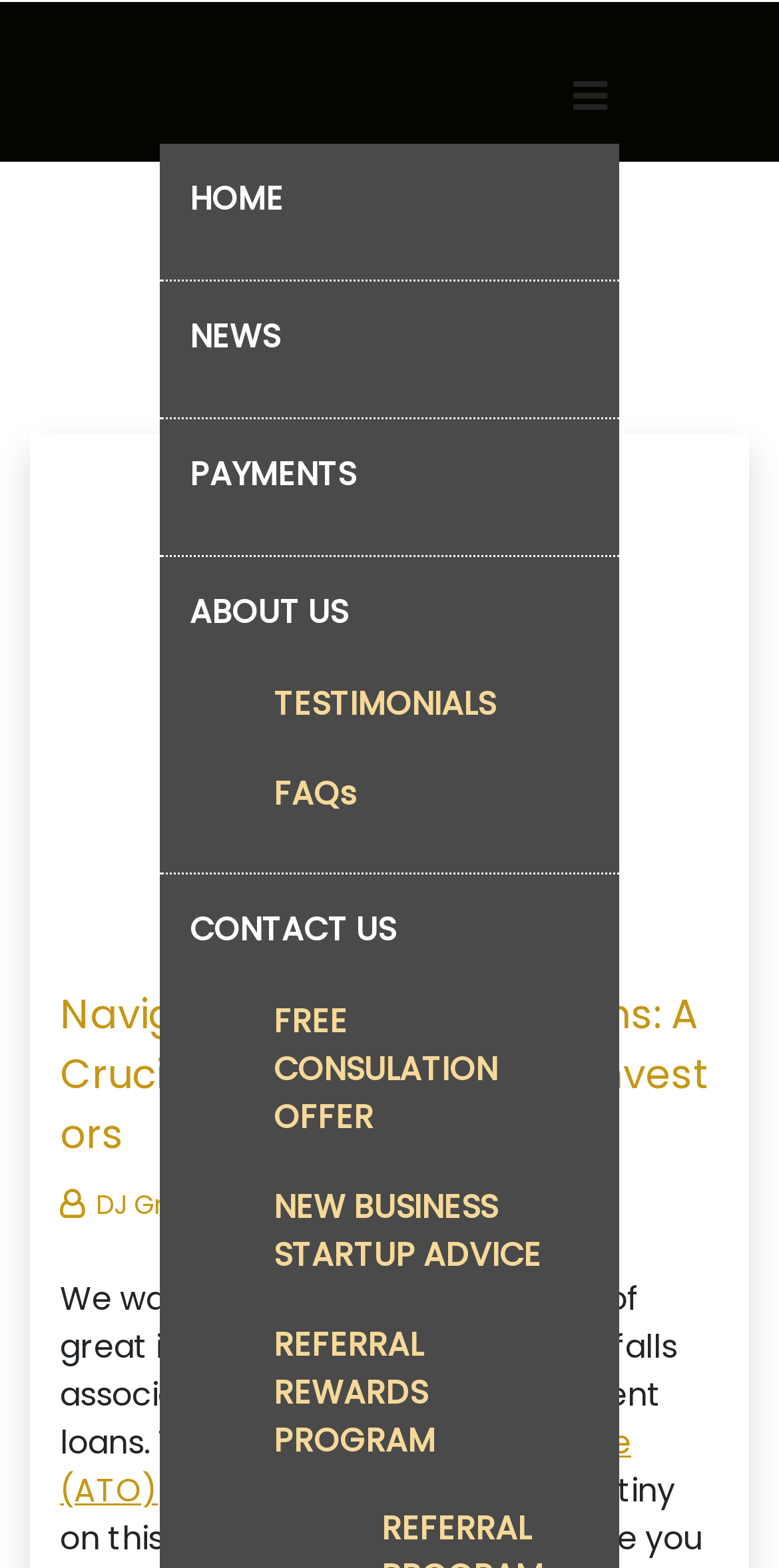Please predict the bounding box coordinates of the element's region where a click is necessary to complete the following instruction: "Send an email to Americaneagle". The coordinates should be represented by four float numbers between 0 and 1, i.e., [left, top, right, bottom].

None